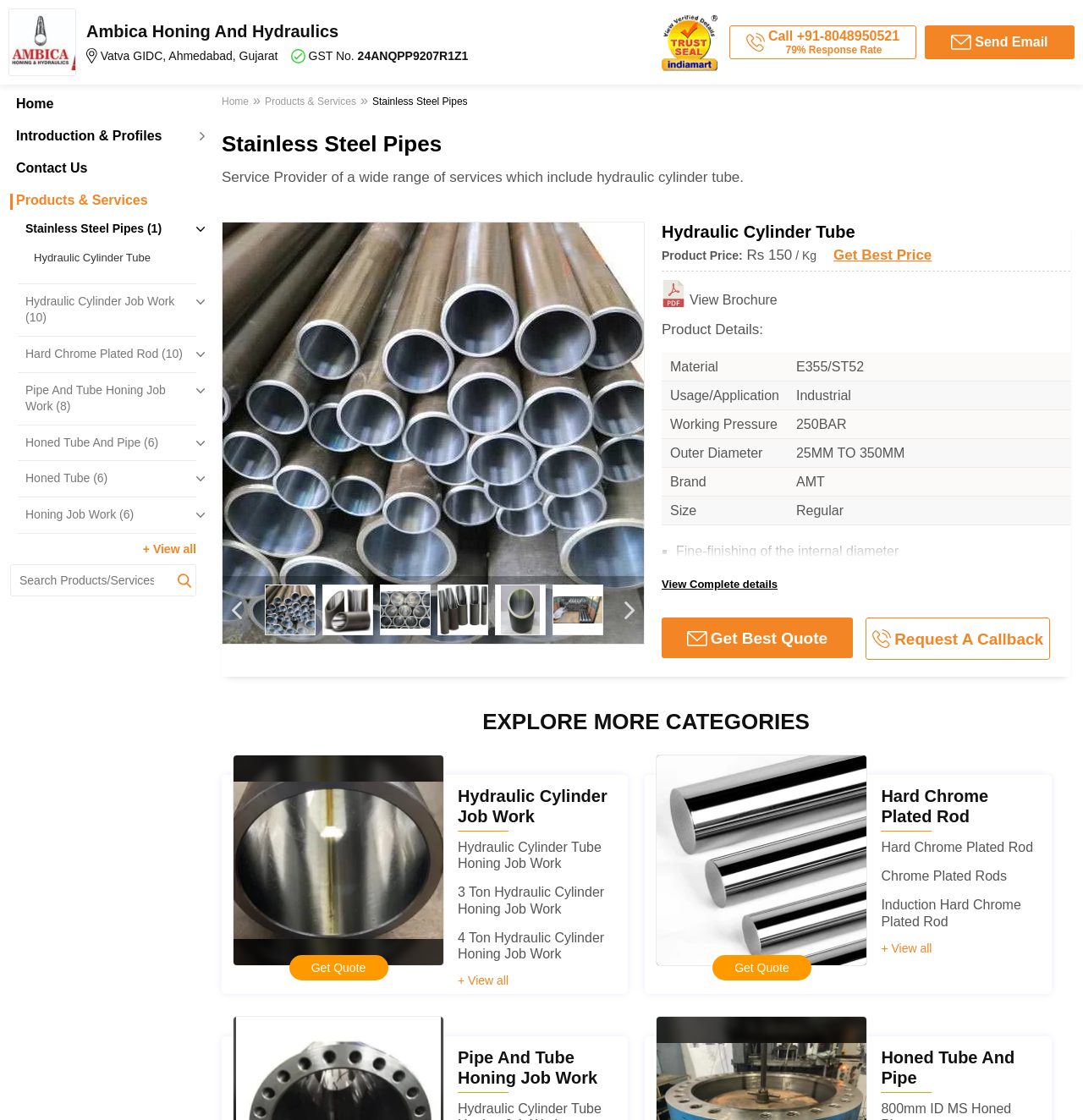What is the brand of the Hydraulic Cylinder Tube?
Look at the image and answer the question using a single word or phrase.

AMT